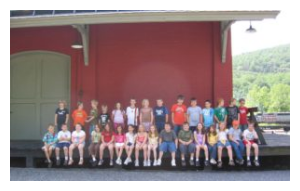Offer a detailed narrative of the scene depicted in the image.

The image captures a large group of children gathered outside a historic train depot, characterized by its striking red exterior and prominent green doors. They are seated on a raised platform in front of the building, smiling and posing together. The setting exudes a sense of camaraderie and enthusiasm, likely reflecting a special event or educational program hosted by the Chesapeake & Ohio Historical Society. This gathering underlines the Society's commitment to education and community engagement, particularly with younger generations through tours and outreach programs. The background hints at lush green hills, emphasizing the picturesque environment surrounding the Society's heritage center.